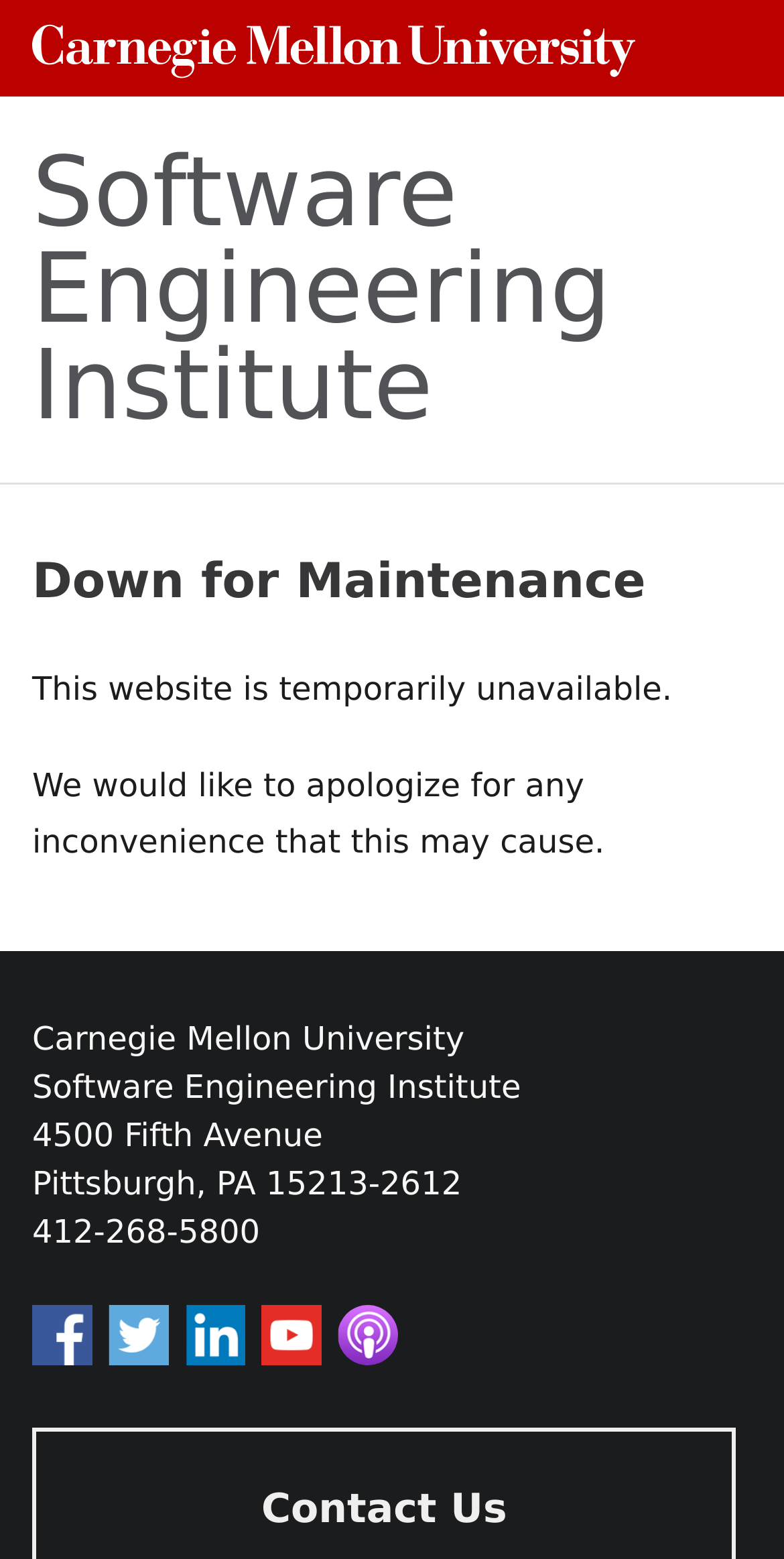Create a detailed narrative describing the layout and content of the webpage.

The webpage is about the Software Engineering Institute, which is part of Carnegie Mellon University. At the top, there is a heading with the university's name, accompanied by a link and a university logo. Below this, there is a larger heading with the institute's name, also accompanied by a link.

A horizontal separator line divides the top section from the main content area. In the main area, a prominent heading announces that the website is "Down for Maintenance". Below this, there are two paragraphs of text apologizing for the inconvenience and explaining the temporary unavailability of the website.

Further down, there is a section with the institute's contact information, including its address, phone number, and social media links to Facebook, Twitter, LinkedIn, YouTube, and iTunes. The social media links are arranged horizontally, with Facebook on the left and iTunes on the right.